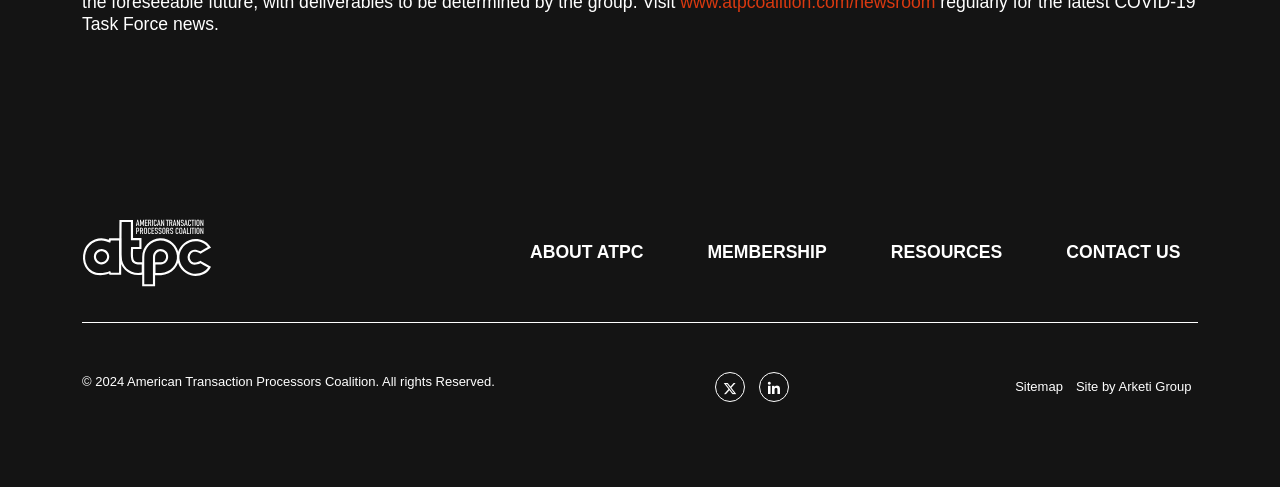Determine the coordinates of the bounding box for the clickable area needed to execute this instruction: "Explore membership options".

[0.539, 0.459, 0.66, 0.576]